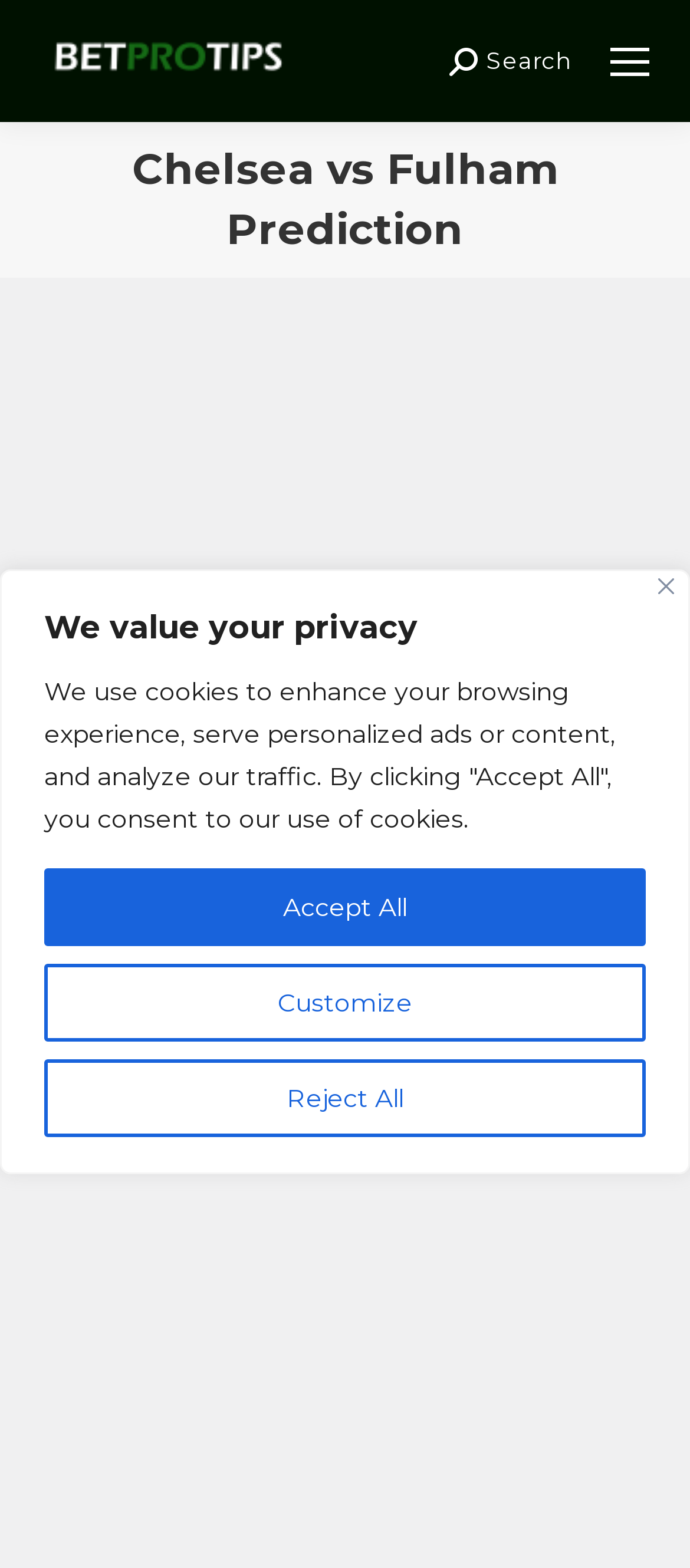What is the name of the stadium where the match will take place?
Based on the image, answer the question in a detailed manner.

I found the answer by looking at the section that describes the match details, where it says 'Stamford Bridge' in London.